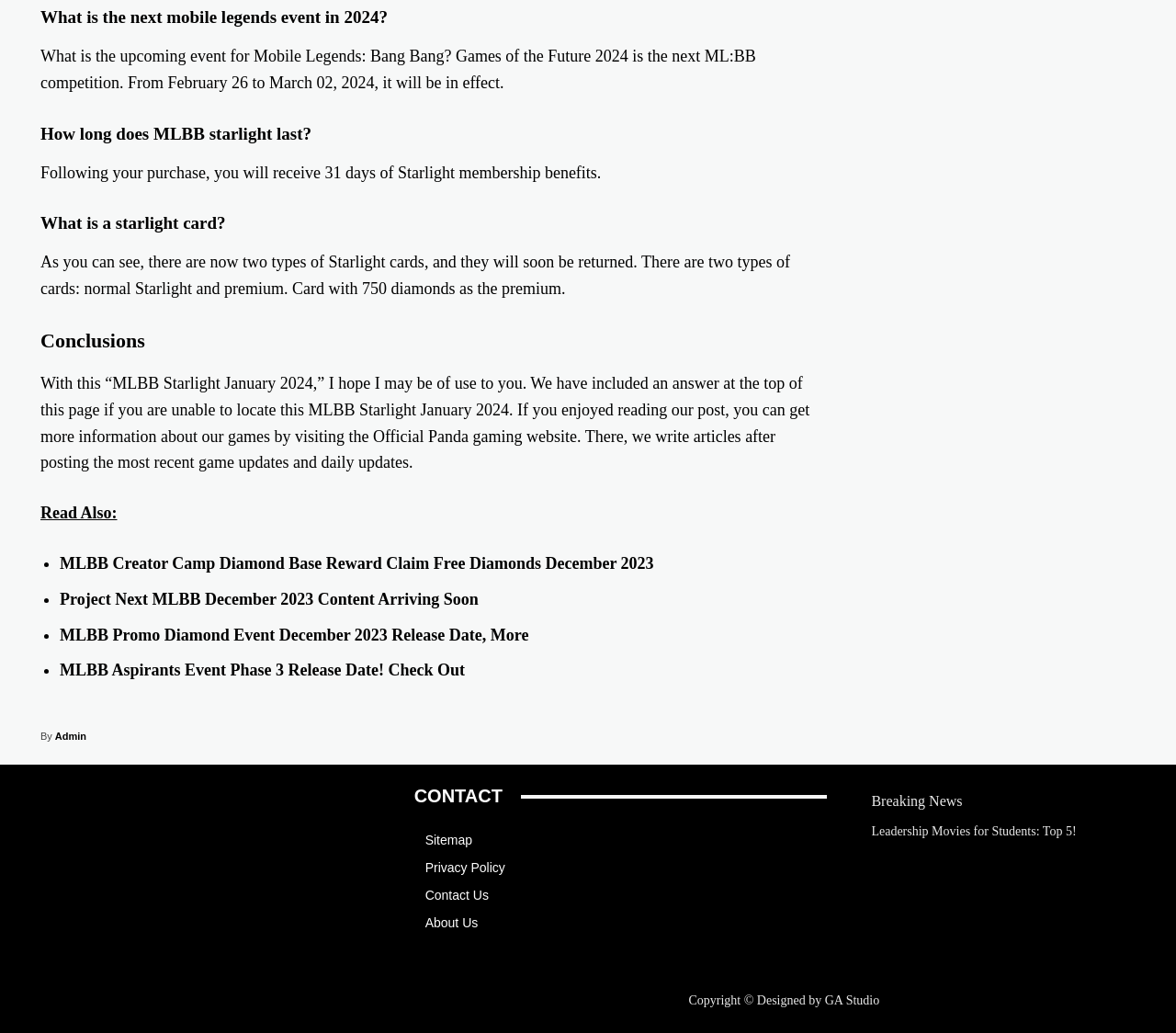What is the next mobile legends event in 2024?
Refer to the screenshot and deliver a thorough answer to the question presented.

The answer can be found in the first heading element, which asks 'What is the next mobile legends event in 2024?' and the subsequent StaticText element provides the answer as 'Games of the Future 2024'.